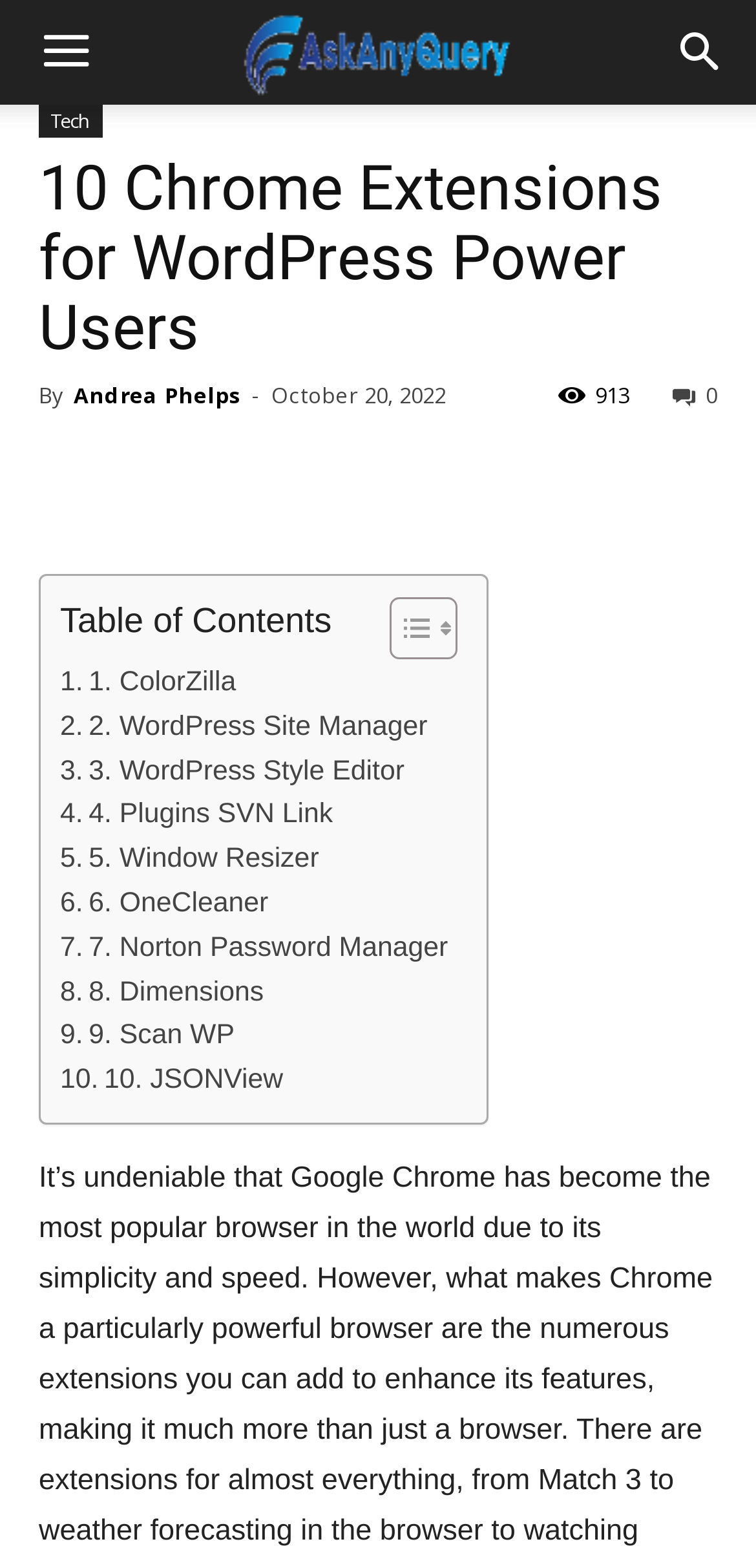Please identify the coordinates of the bounding box for the clickable region that will accomplish this instruction: "Click the WordPress Site Manager link".

[0.079, 0.45, 0.565, 0.478]